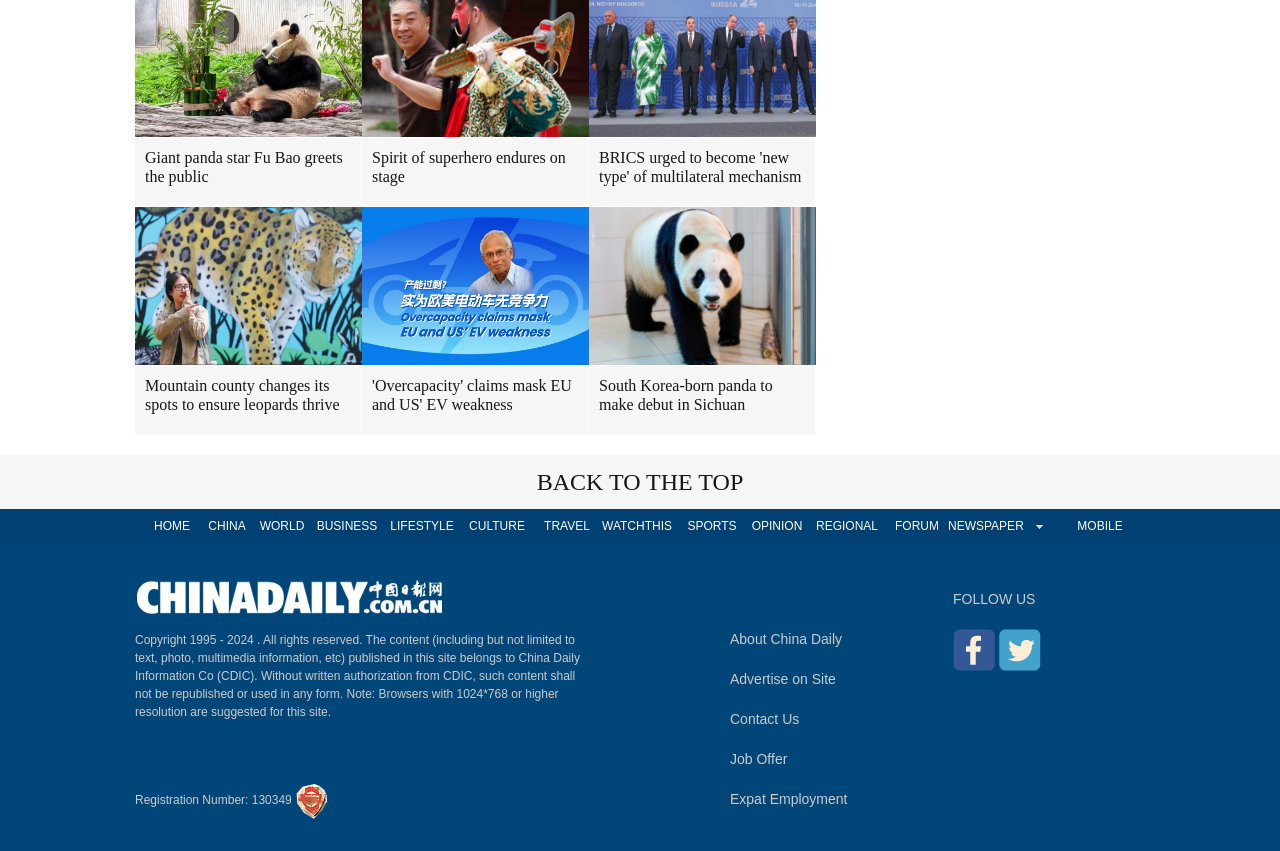Determine the bounding box coordinates of the clickable region to follow the instruction: "Go to the 'CHINA' section".

[0.148, 0.598, 0.206, 0.64]